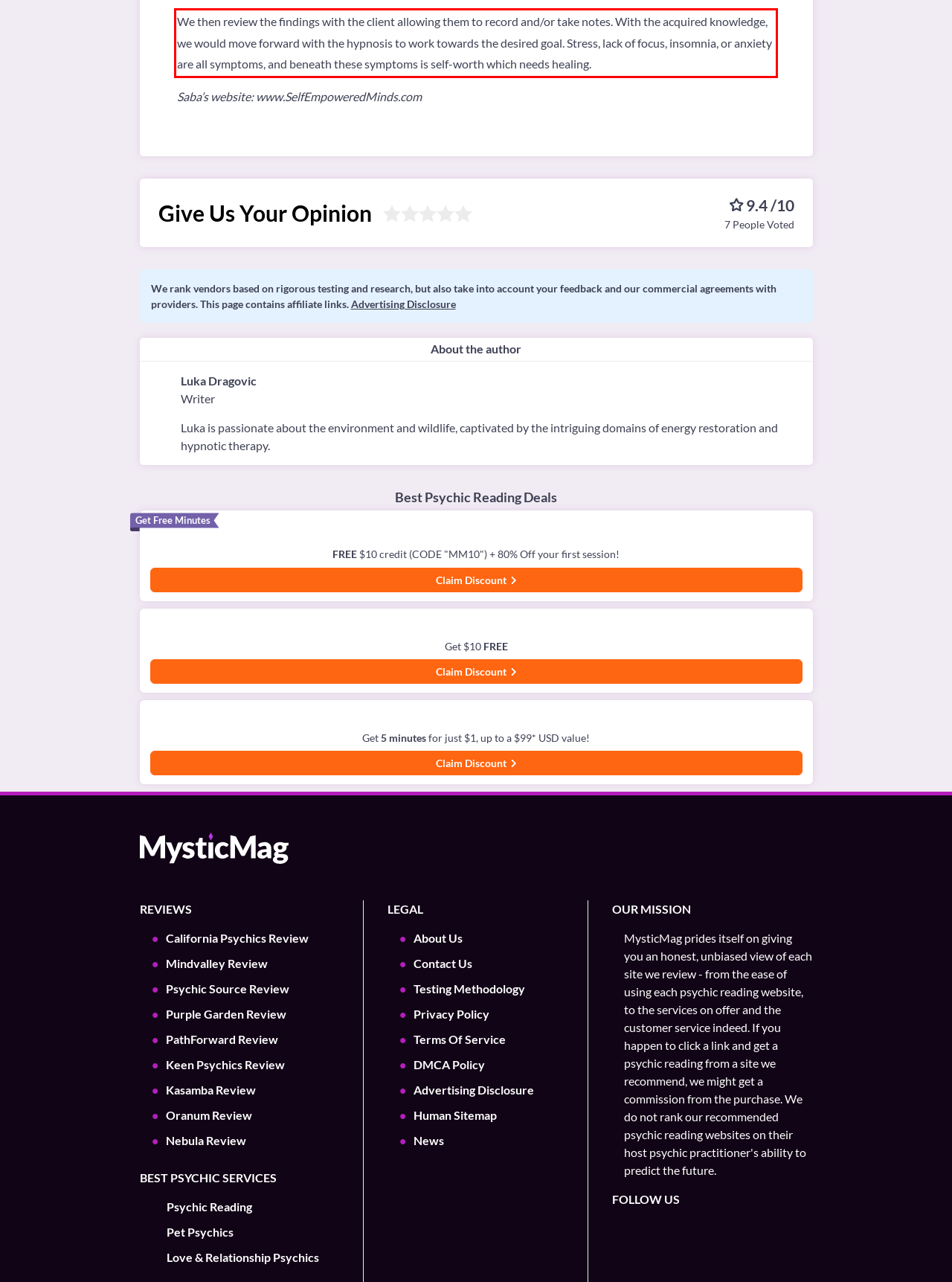Identify the text inside the red bounding box in the provided webpage screenshot and transcribe it.

We then review the findings with the client allowing them to record and/or take notes. With the acquired knowledge, we would move forward with the hypnosis to work towards the desired goal. Stress, lack of focus, insomnia, or anxiety are all symptoms, and beneath these symptoms is self-worth which needs healing.